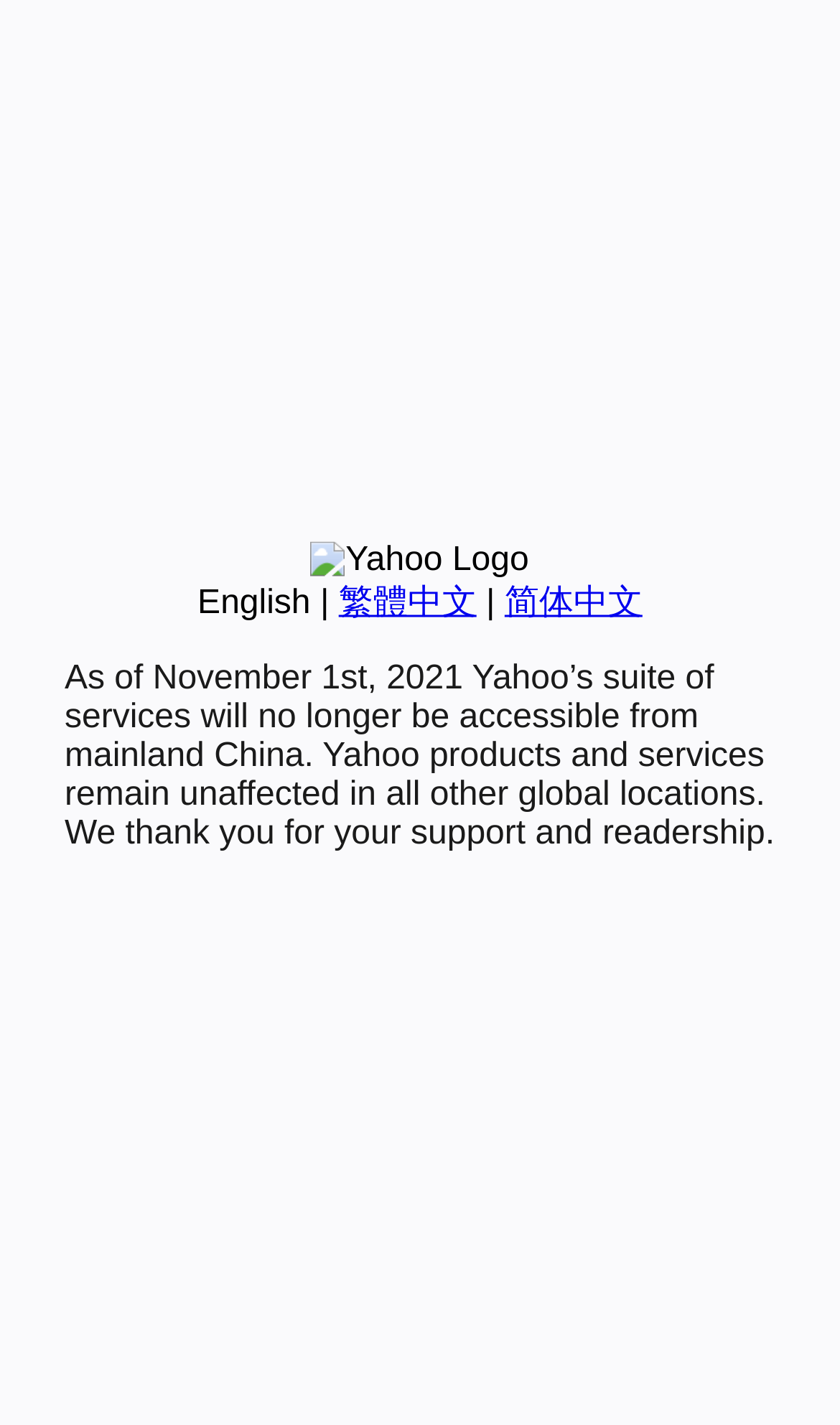Given the webpage screenshot, identify the bounding box of the UI element that matches this description: "简体中文".

[0.601, 0.41, 0.765, 0.436]